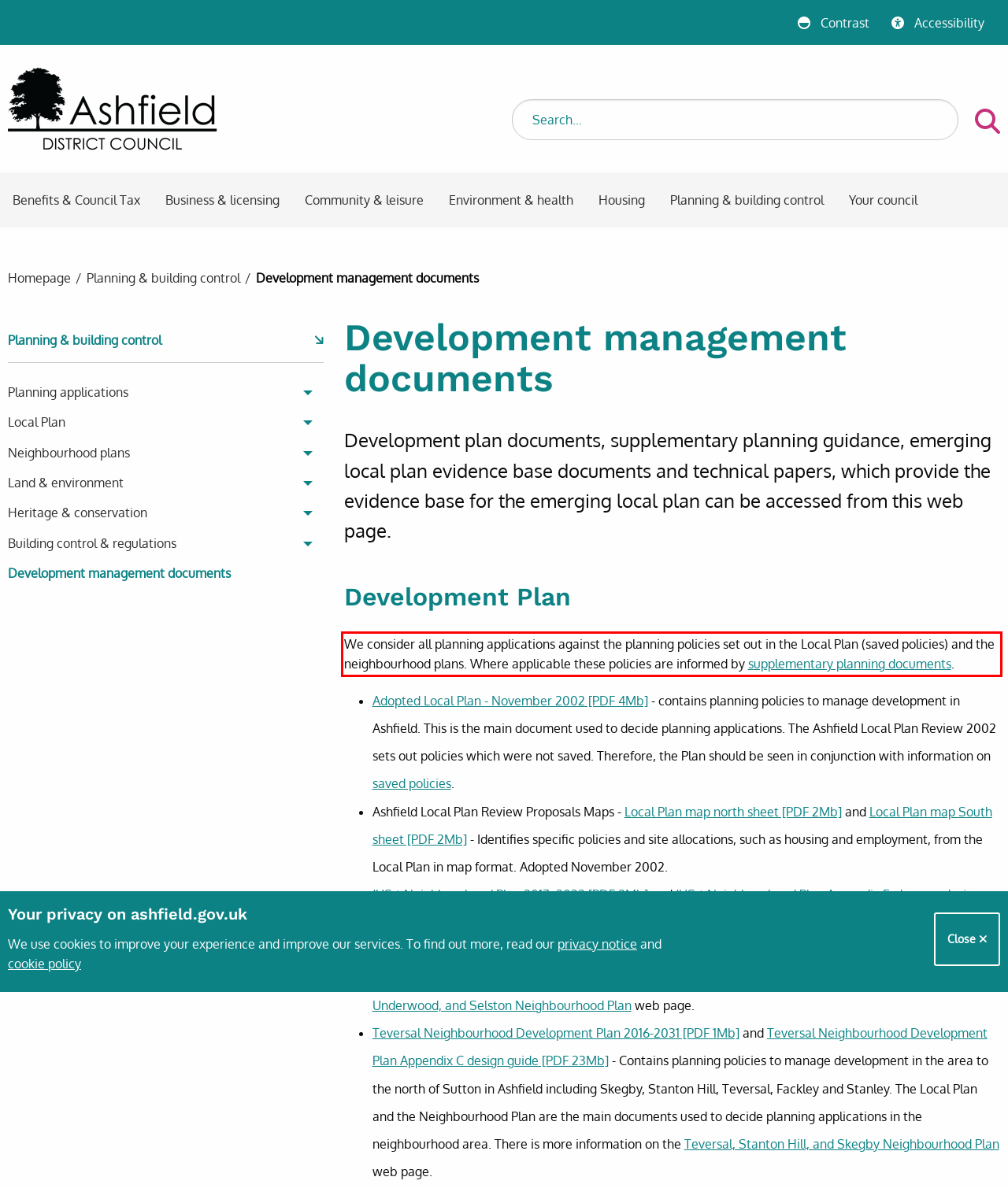Given a screenshot of a webpage containing a red bounding box, perform OCR on the text within this red bounding box and provide the text content.

We consider all planning applications against the planning policies set out in the Local Plan (saved policies) and the neighbourhood plans. Where applicable these policies are informed by supplementary planning documents.